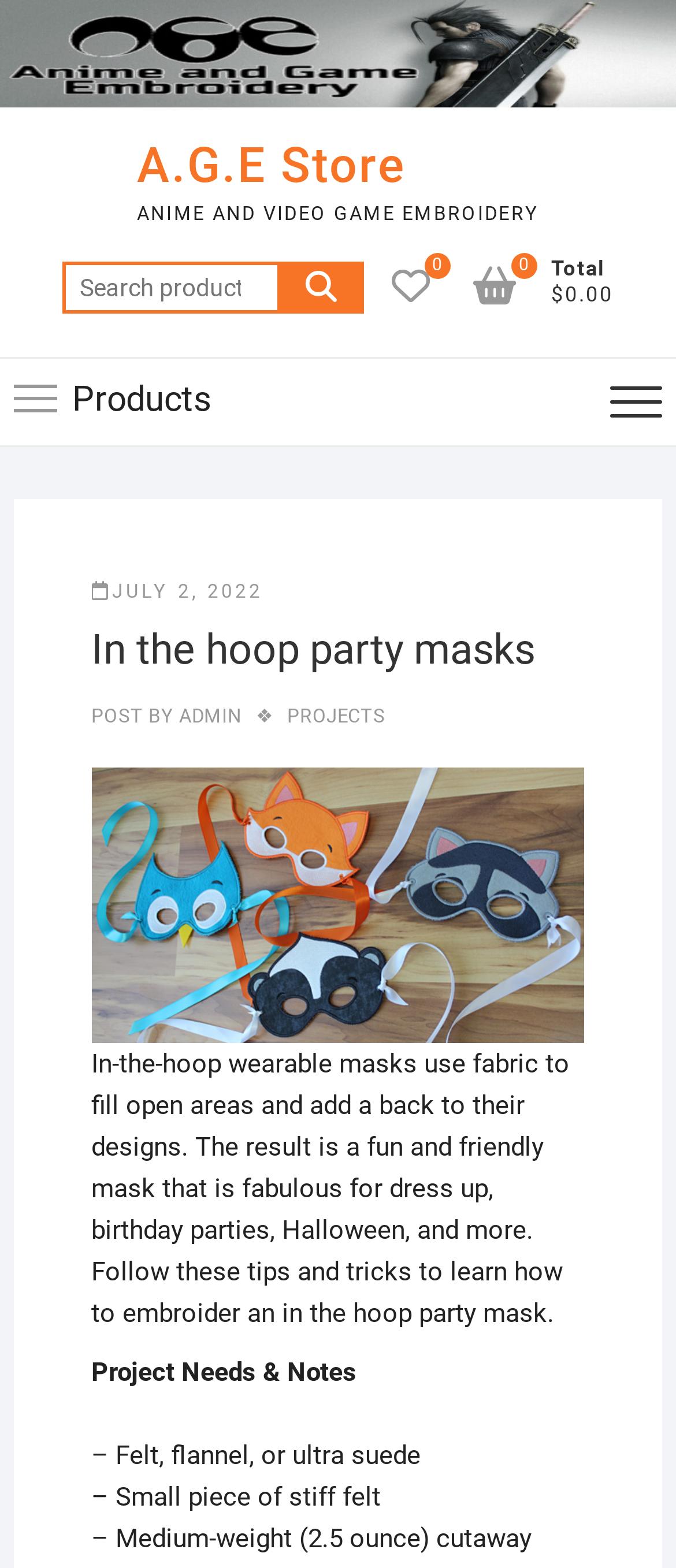Please specify the bounding box coordinates of the area that should be clicked to accomplish the following instruction: "View products". The coordinates should consist of four float numbers between 0 and 1, i.e., [left, top, right, bottom].

[0.02, 0.229, 0.312, 0.284]